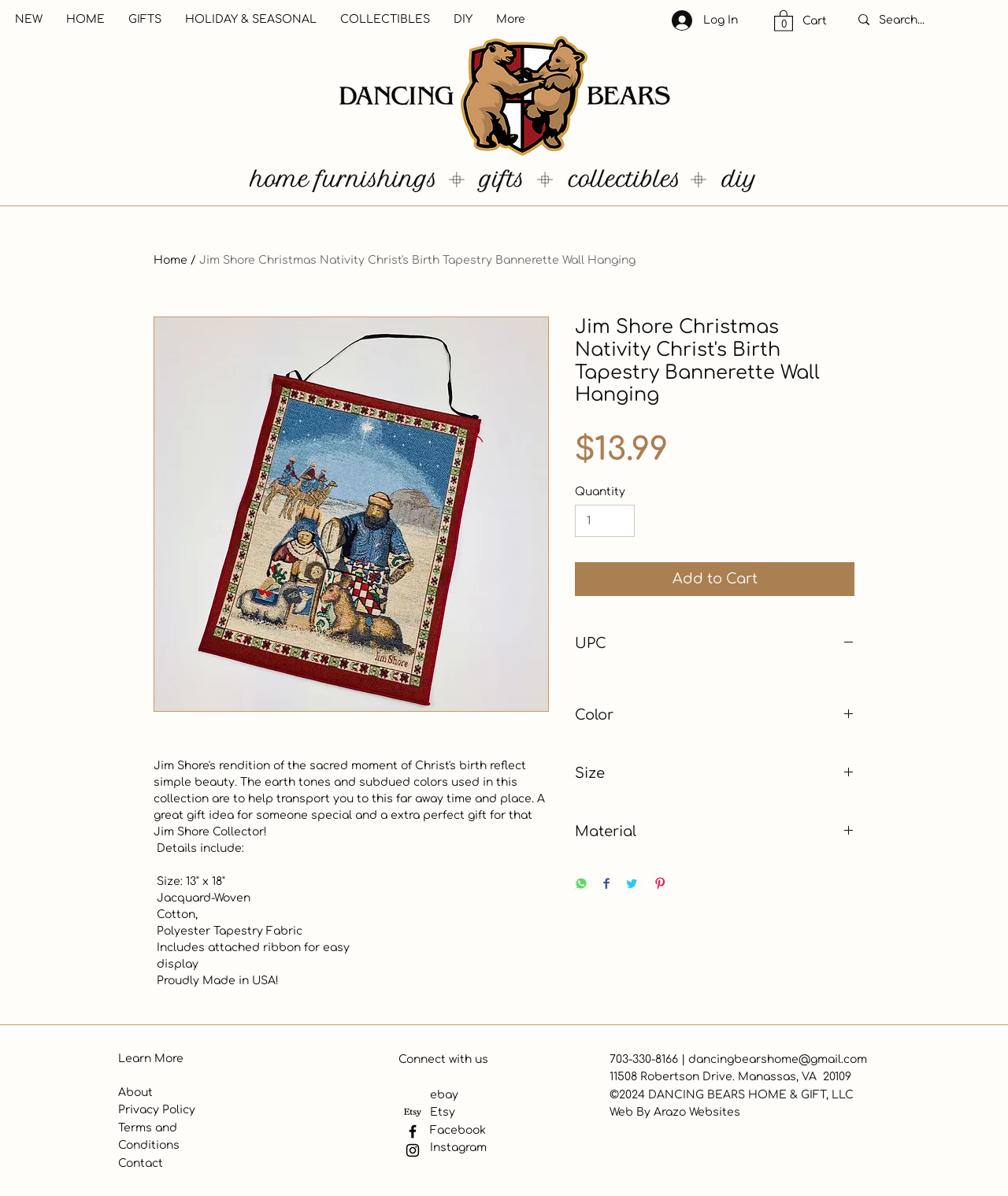Please indicate the bounding box coordinates for the clickable area to complete the following task: "Log in to your account". The coordinates should be specified as four float numbers between 0 and 1, i.e., [left, top, right, bottom].

[0.655, 0.004, 0.743, 0.029]